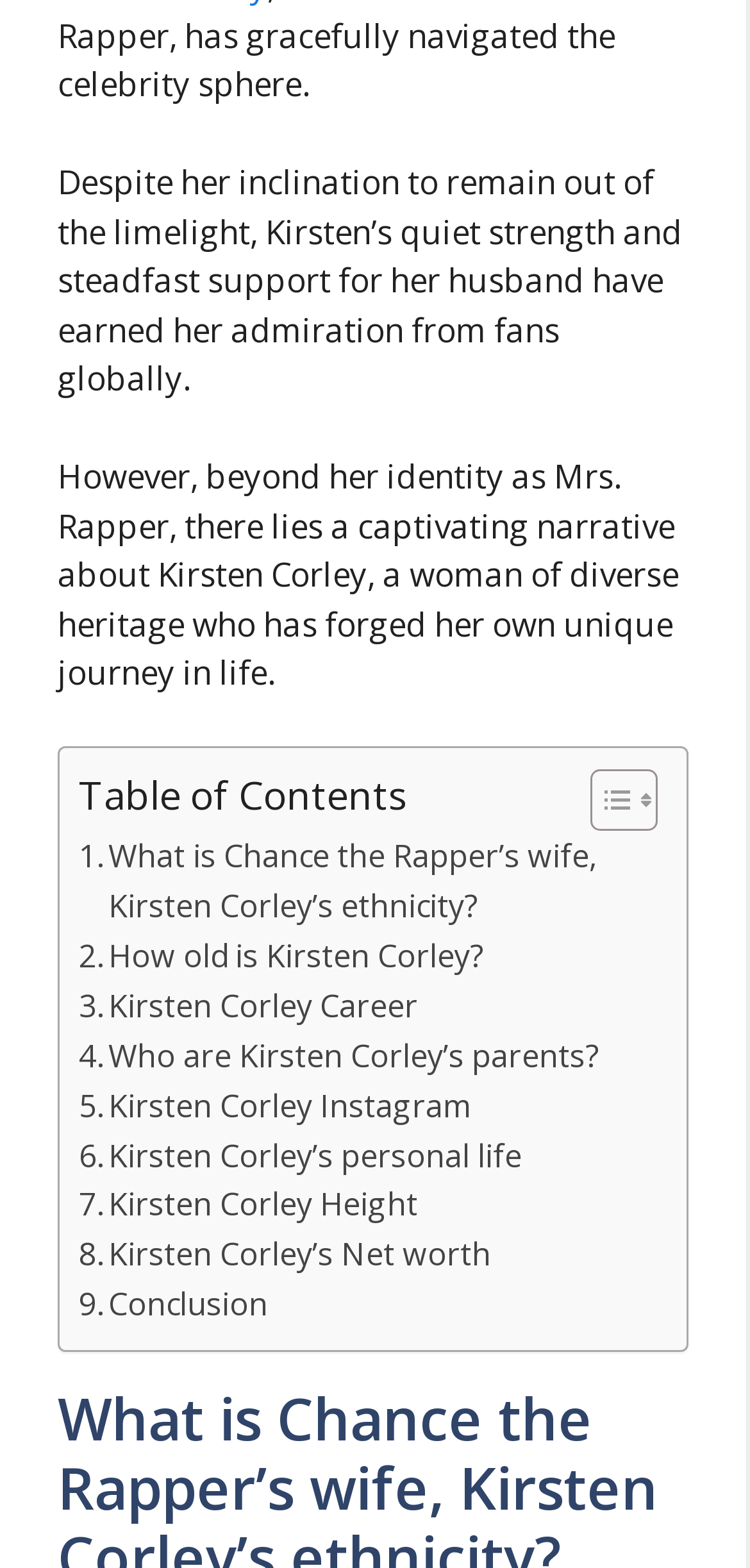Please mark the bounding box coordinates of the area that should be clicked to carry out the instruction: "Read the conclusion".

[0.105, 0.817, 0.357, 0.849]